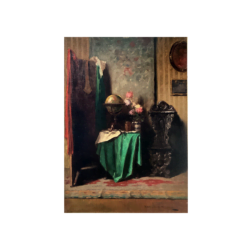Can you give a comprehensive explanation to the question given the content of the image?
What is on the table?

According to the caption, the table is adorned with a globe and a vase filled with vibrant flowers, adding color and life to the scene.